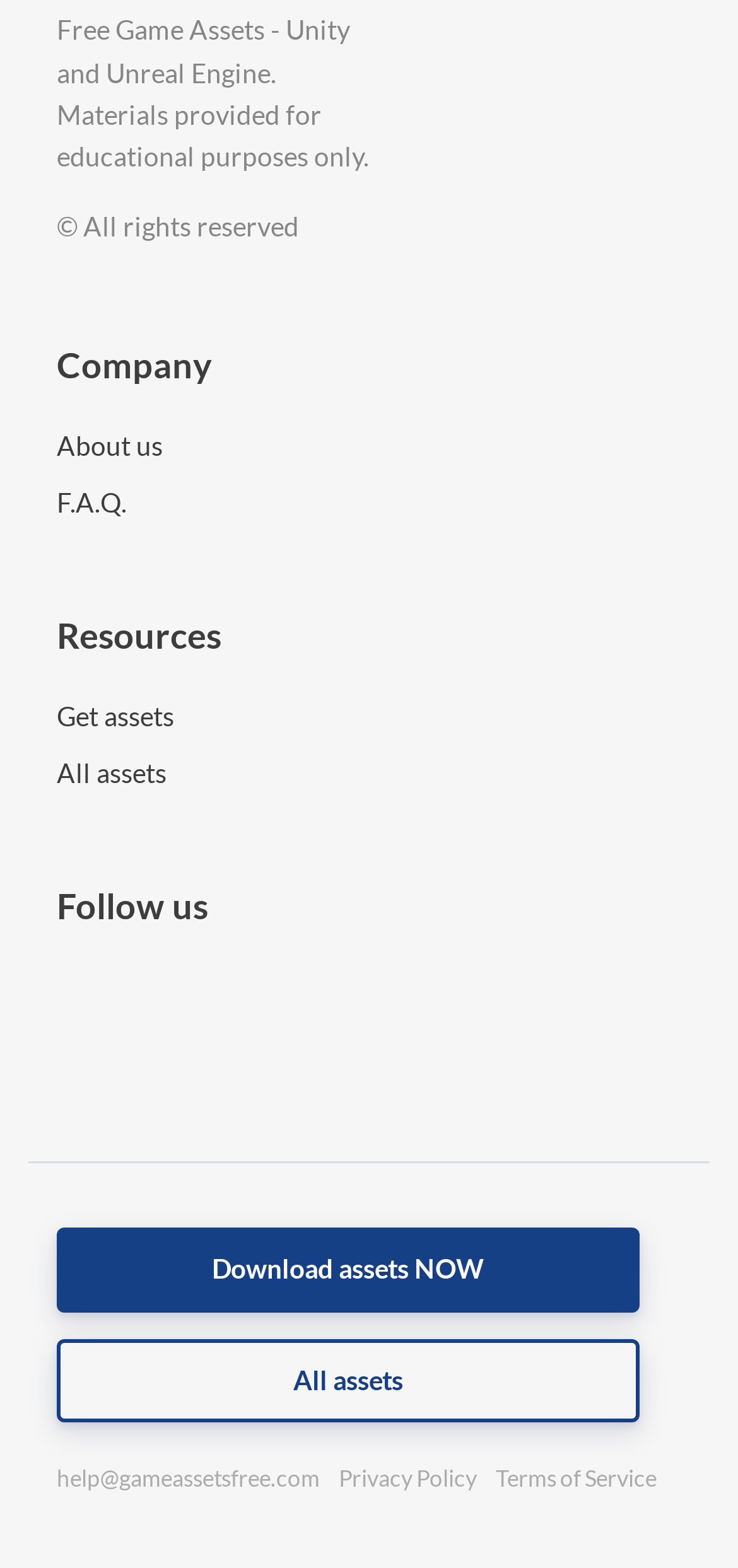Using the information in the image, give a detailed answer to the following question: What is the email address for help?

The email address for help is 'help@gameassetsfree.com', as stated in the link element 'help@gameassetsfree.com'.